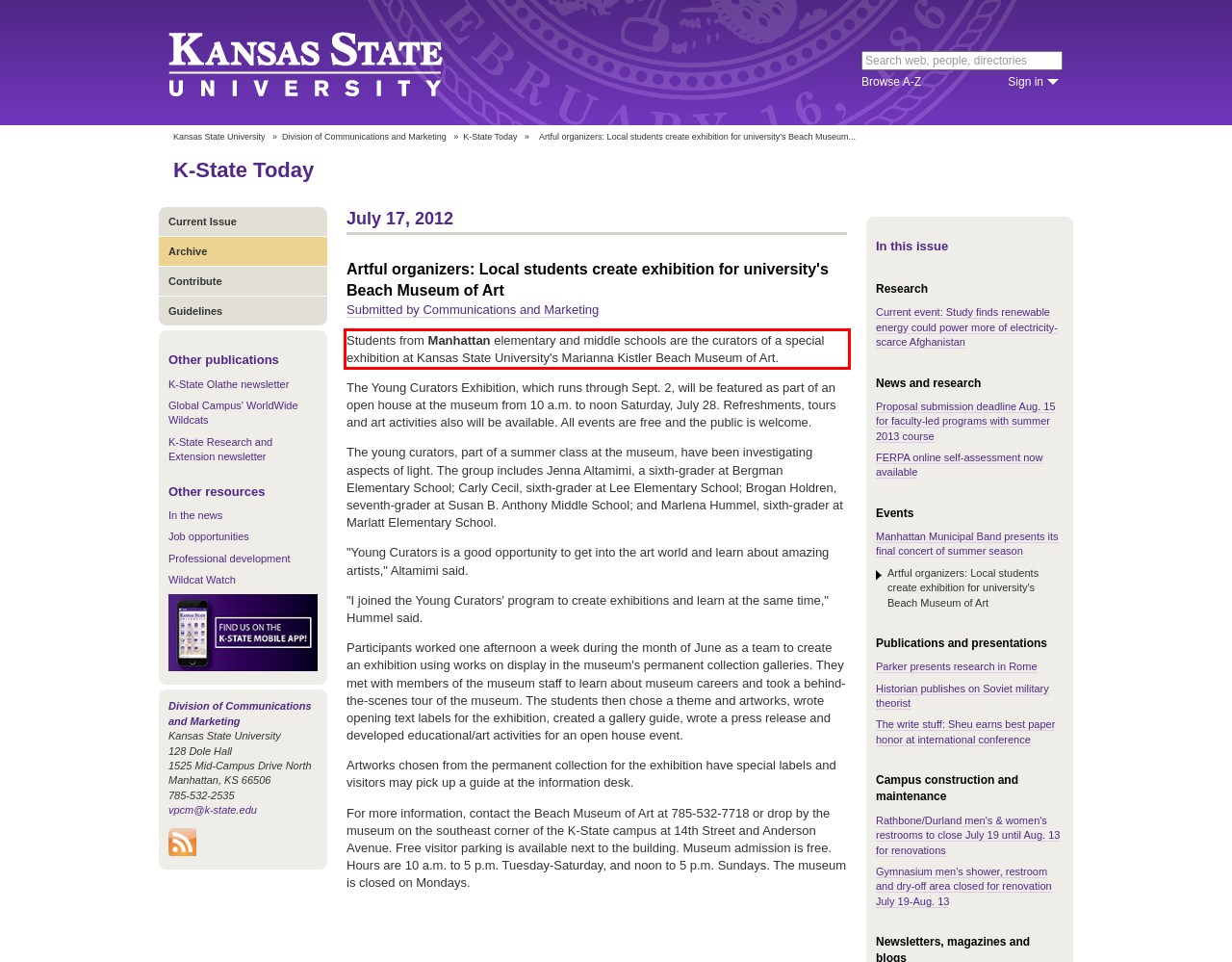Identify the red bounding box in the webpage screenshot and perform OCR to generate the text content enclosed.

Students from Manhattan elementary and middle schools are the curators of a special exhibition at Kansas State University's Marianna Kistler Beach Museum of Art.